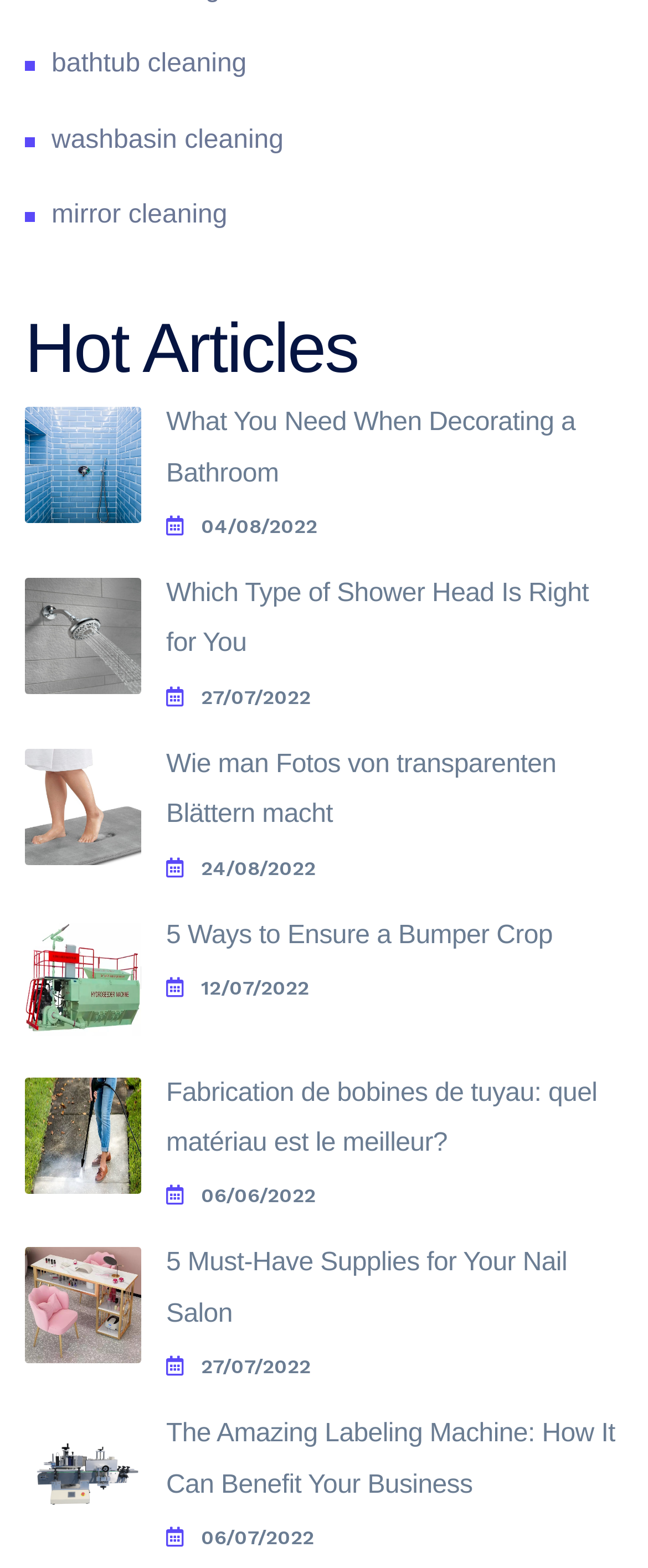Please indicate the bounding box coordinates for the clickable area to complete the following task: "click on 'bathtub cleaning'". The coordinates should be specified as four float numbers between 0 and 1, i.e., [left, top, right, bottom].

[0.079, 0.026, 0.381, 0.058]